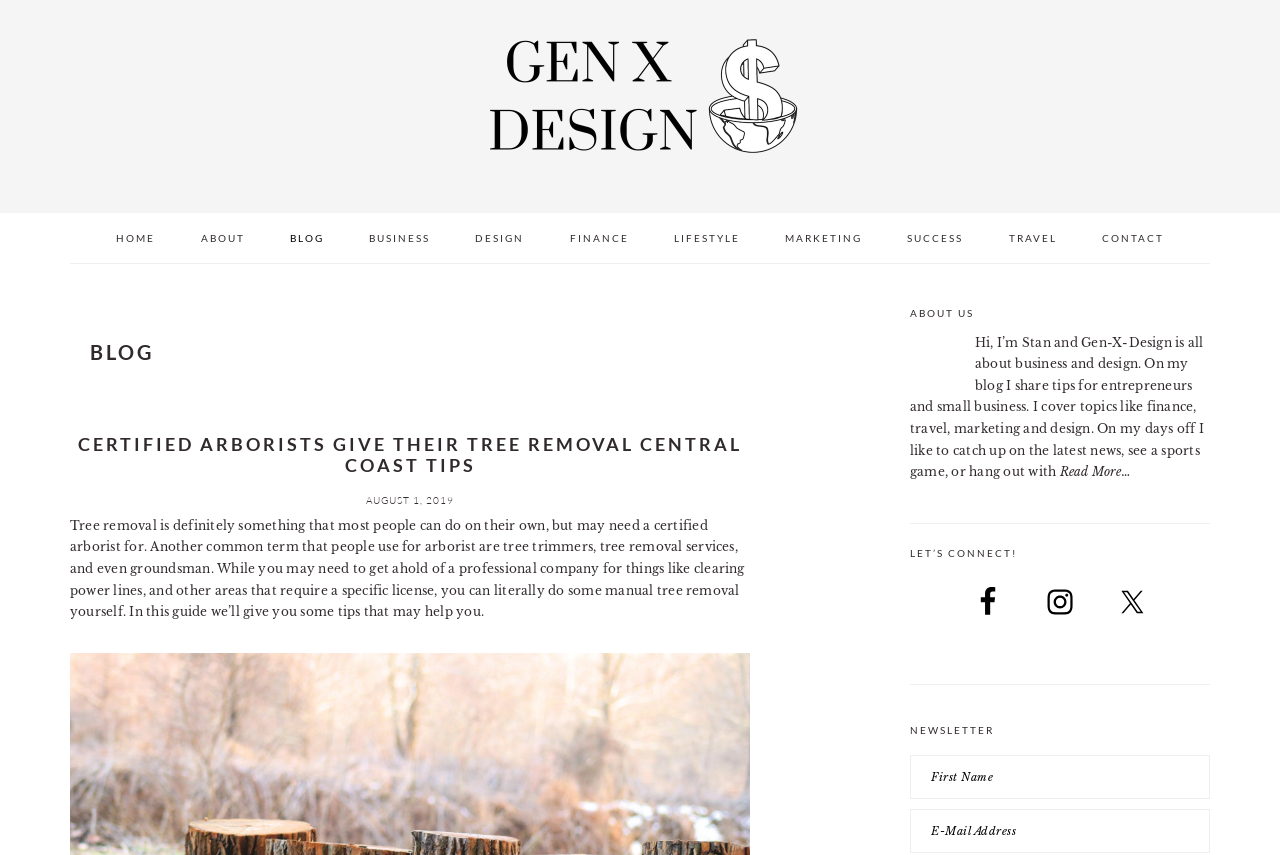Find the UI element described as: "Read More…" and predict its bounding box coordinates. Ensure the coordinates are four float numbers between 0 and 1, [left, top, right, bottom].

[0.828, 0.543, 0.884, 0.56]